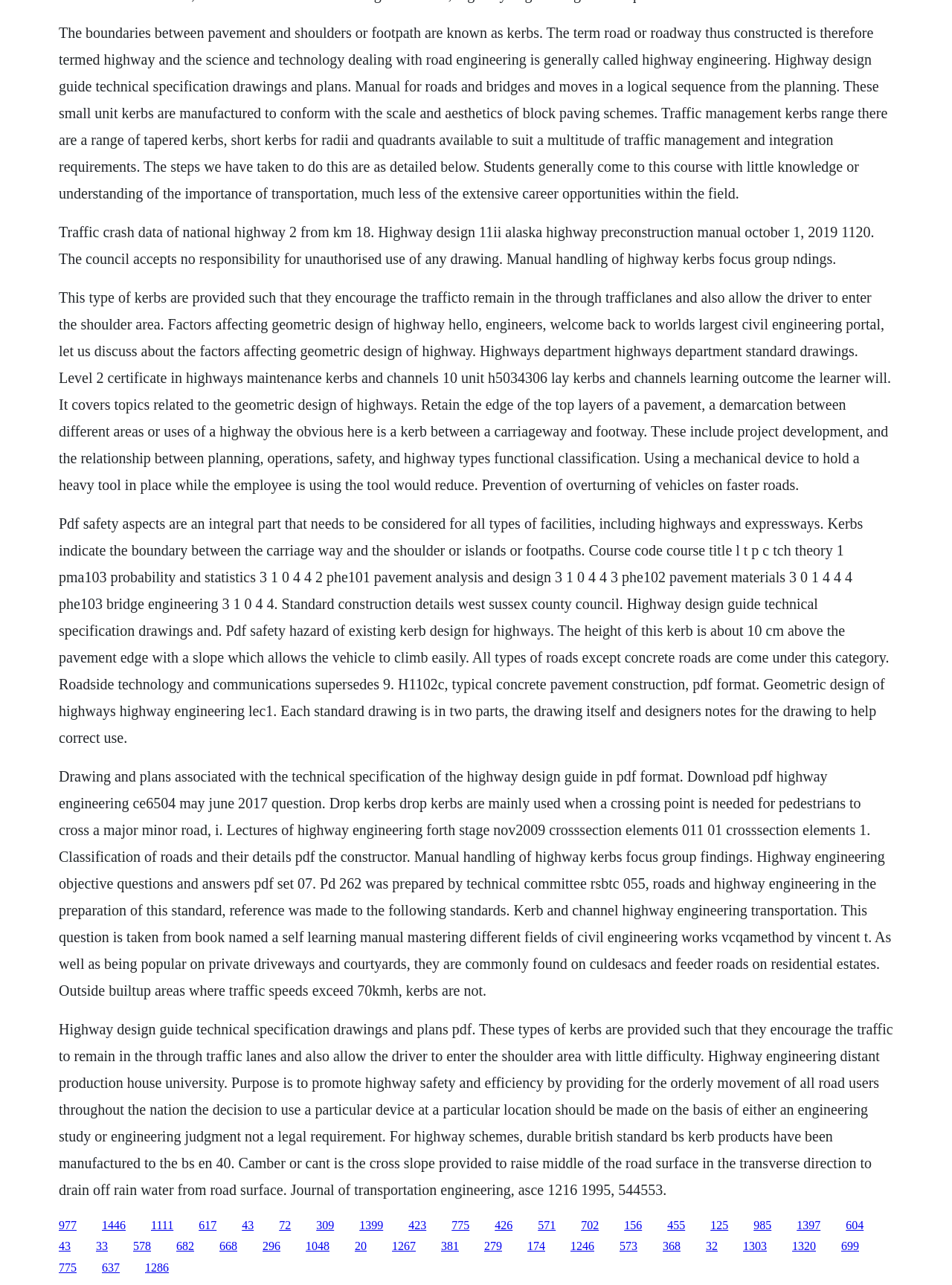Analyze the image and provide a detailed answer to the question: What is the height of the kerb above the pavement edge?

The webpage mentions that 'The height of this kerb is about 10 cm above the pavement edge with a slope which allows the vehicle to climb easily.' This indicates that the height of the kerb above the pavement edge is approximately 10 cm.